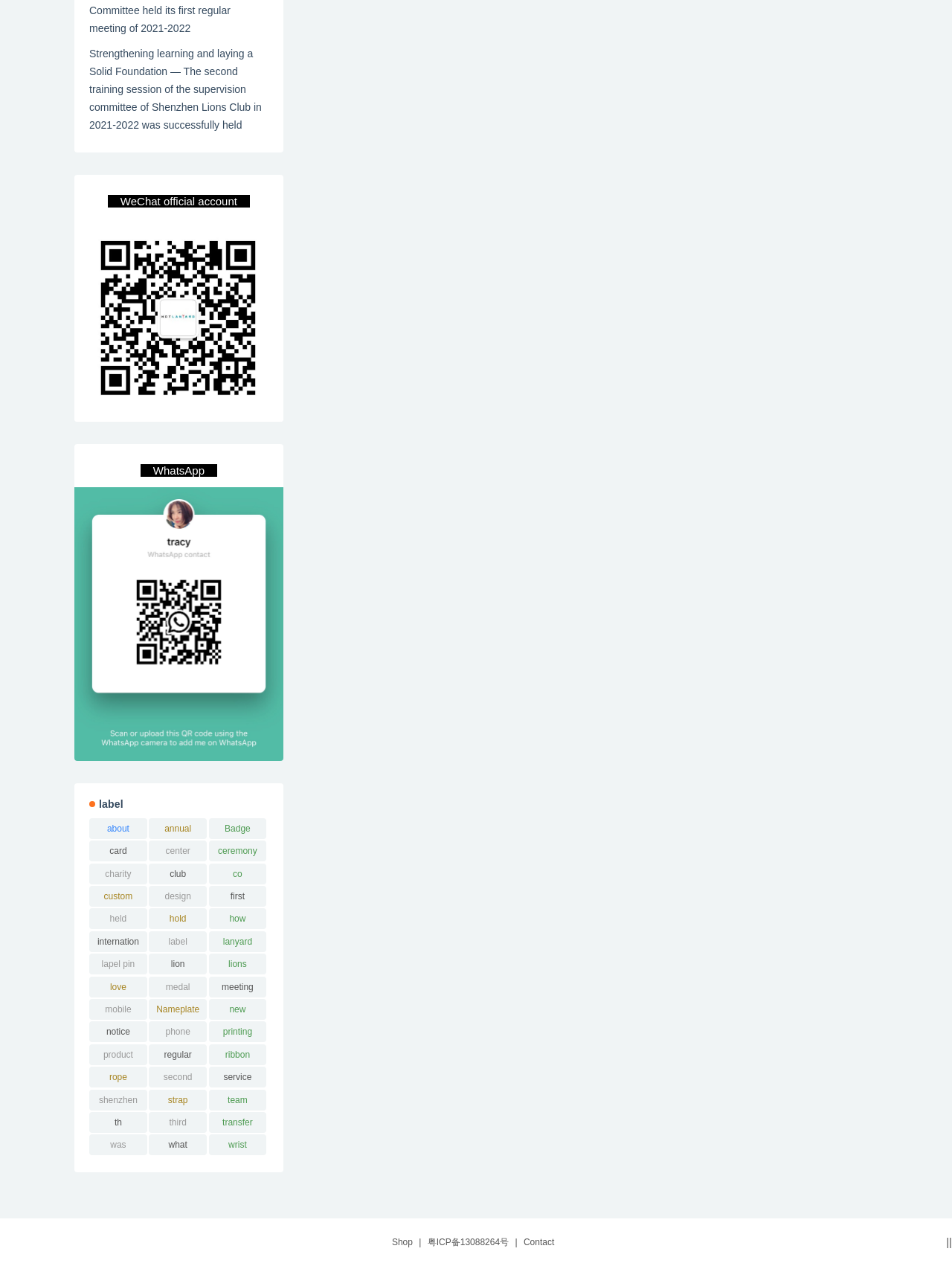Indicate the bounding box coordinates of the element that must be clicked to execute the instruction: "Click the link to learn about the Lions Club". The coordinates should be given as four float numbers between 0 and 1, i.e., [left, top, right, bottom].

[0.094, 0.037, 0.275, 0.103]